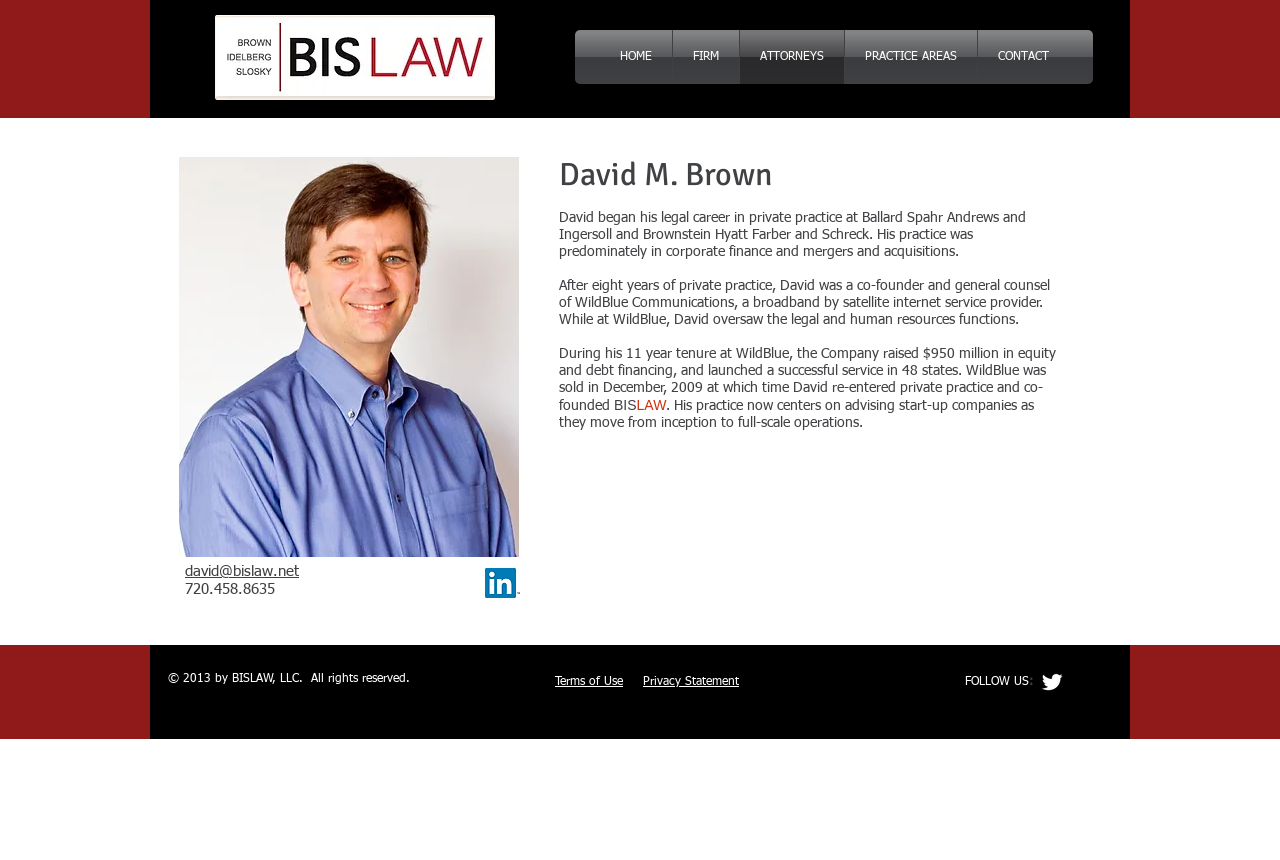What is the name of the attorney?
Please provide a single word or phrase answer based on the image.

David M. Brown